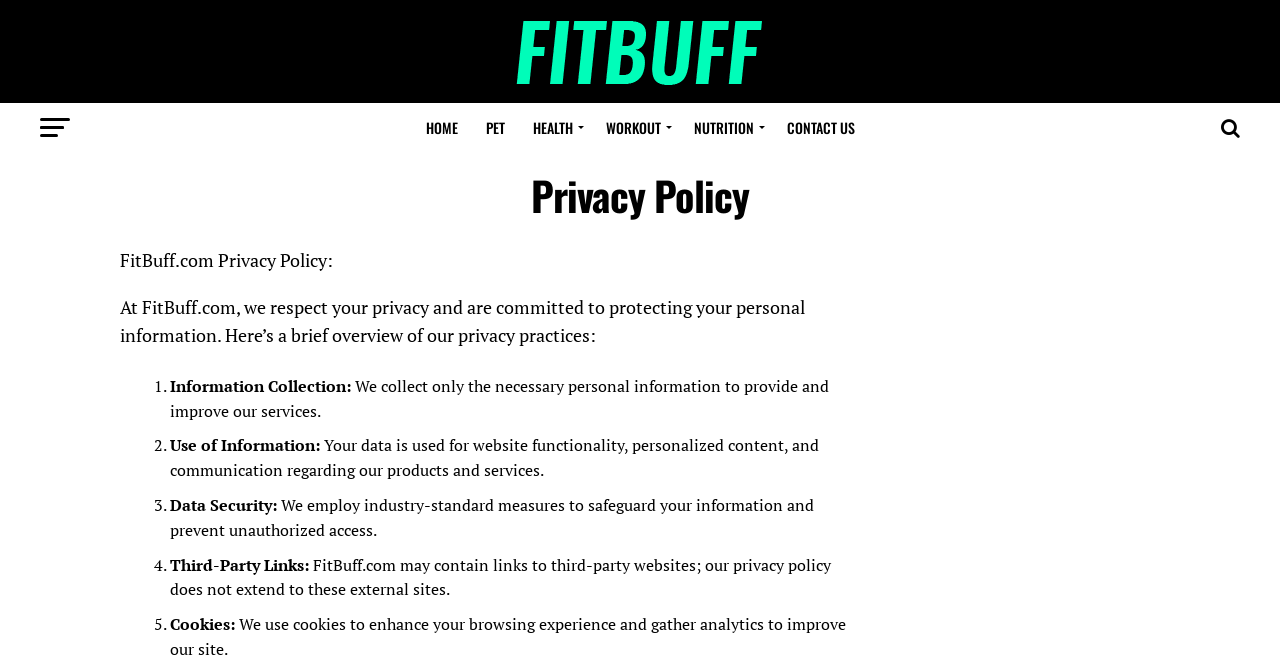Provide your answer to the question using just one word or phrase: What is the name of the website?

Fit Buff